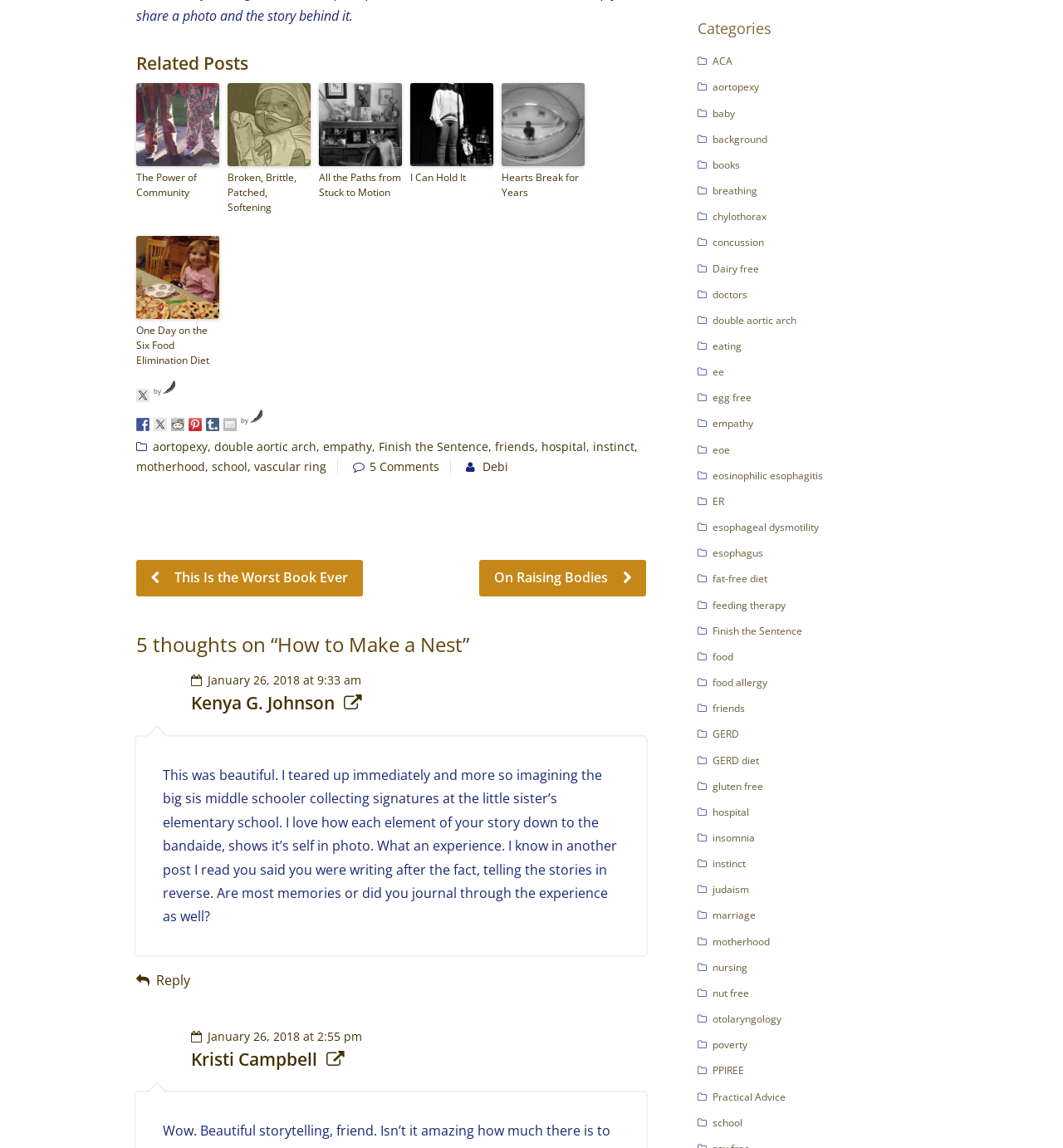Determine the bounding box coordinates for the UI element matching this description: "Employee Portal".

None